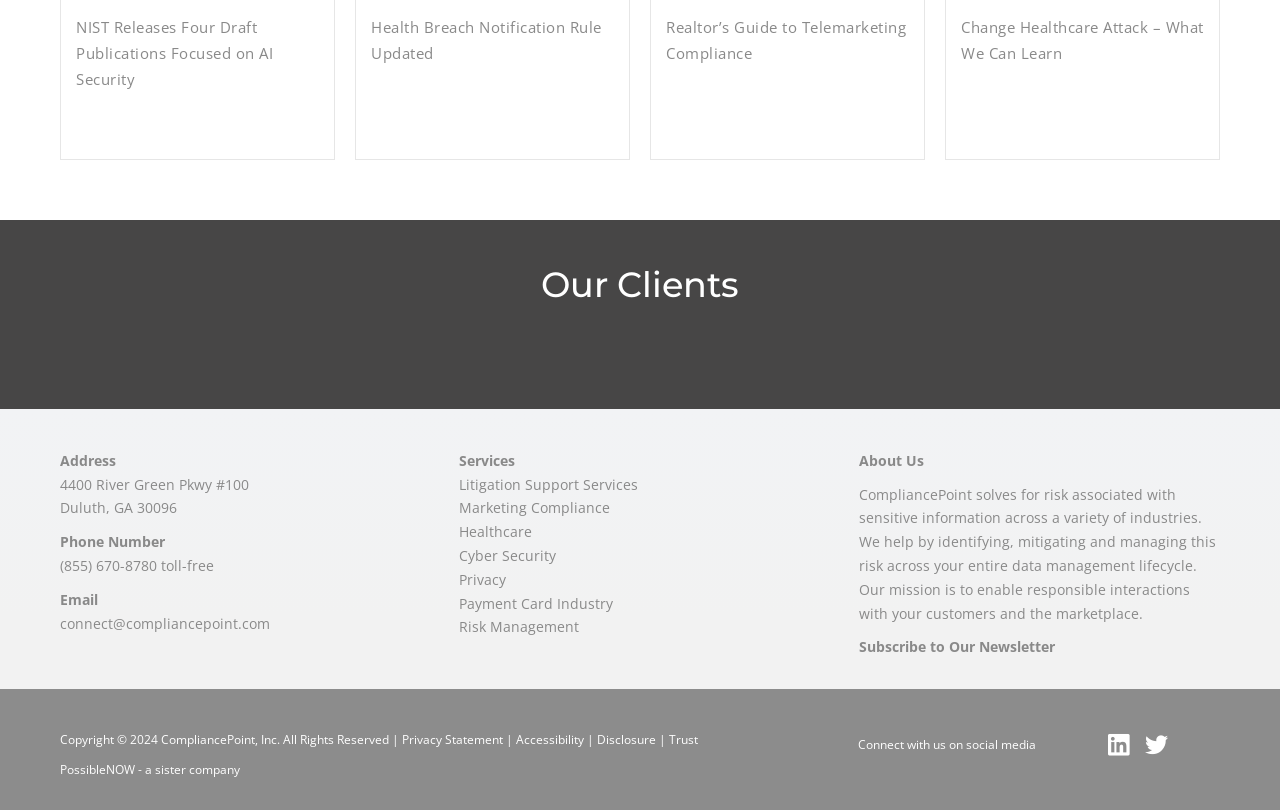Determine the bounding box coordinates of the region to click in order to accomplish the following instruction: "Contact us via email". Provide the coordinates as four float numbers between 0 and 1, specifically [left, top, right, bottom].

[0.047, 0.758, 0.211, 0.781]